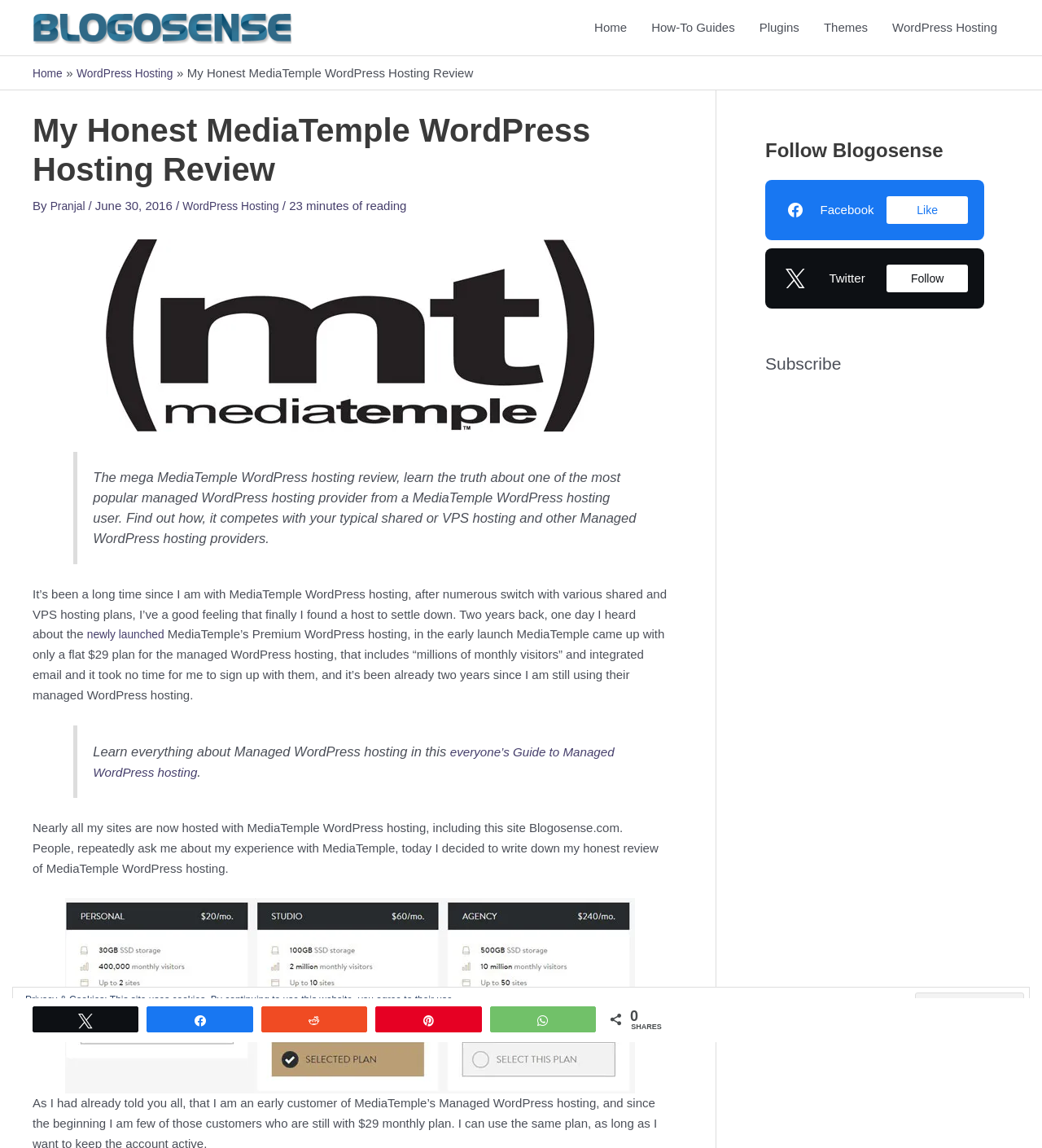Generate a thorough caption detailing the webpage content.

This webpage is a review of MediaTemple WordPress hosting, written by a two-year user of the service. At the top of the page, there is a logo and a navigation menu with links to "Home", "How-To Guides", "Plugins", "Themes", and "WordPress Hosting". Below the navigation menu, there is a breadcrumbs section with links to "Home" and "WordPress Hosting".

The main content of the page is divided into several sections. The first section is a header with the title "My Honest MediaTemple WordPress Hosting Review" and a subtitle "By Pranjal, June 30, 2016". Below the header, there is an image related to MediaTemple Premium Managed WordPress hosting review.

The next section is a blockquote with a brief summary of the review, stating that it will cover the truth about MediaTemple WordPress hosting from a user's perspective. Following the blockquote, there is a paragraph of text discussing the author's experience with MediaTemple WordPress hosting, including how they switched from shared and VPS hosting plans to MediaTemple's managed WordPress hosting.

The page also features several other sections, including a blockquote with a link to a guide to managed WordPress hosting, a section discussing the author's experience with MediaTemple's hosting plans, and a section with an image of MediaTemple's managed WordPress hosting plans.

On the right side of the page, there are two complementary sections. The first section has a heading "Follow Blogosense" with links to Facebook and Twitter. The second section has a heading "Subscribe". At the bottom of the page, there is a section with a button to close and accept cookies, along with a notice about the site's use of cookies and a link to the cookie policy. There are also several social media sharing links, including Twitter, Reddit, Pinterest, and WhatsApp.